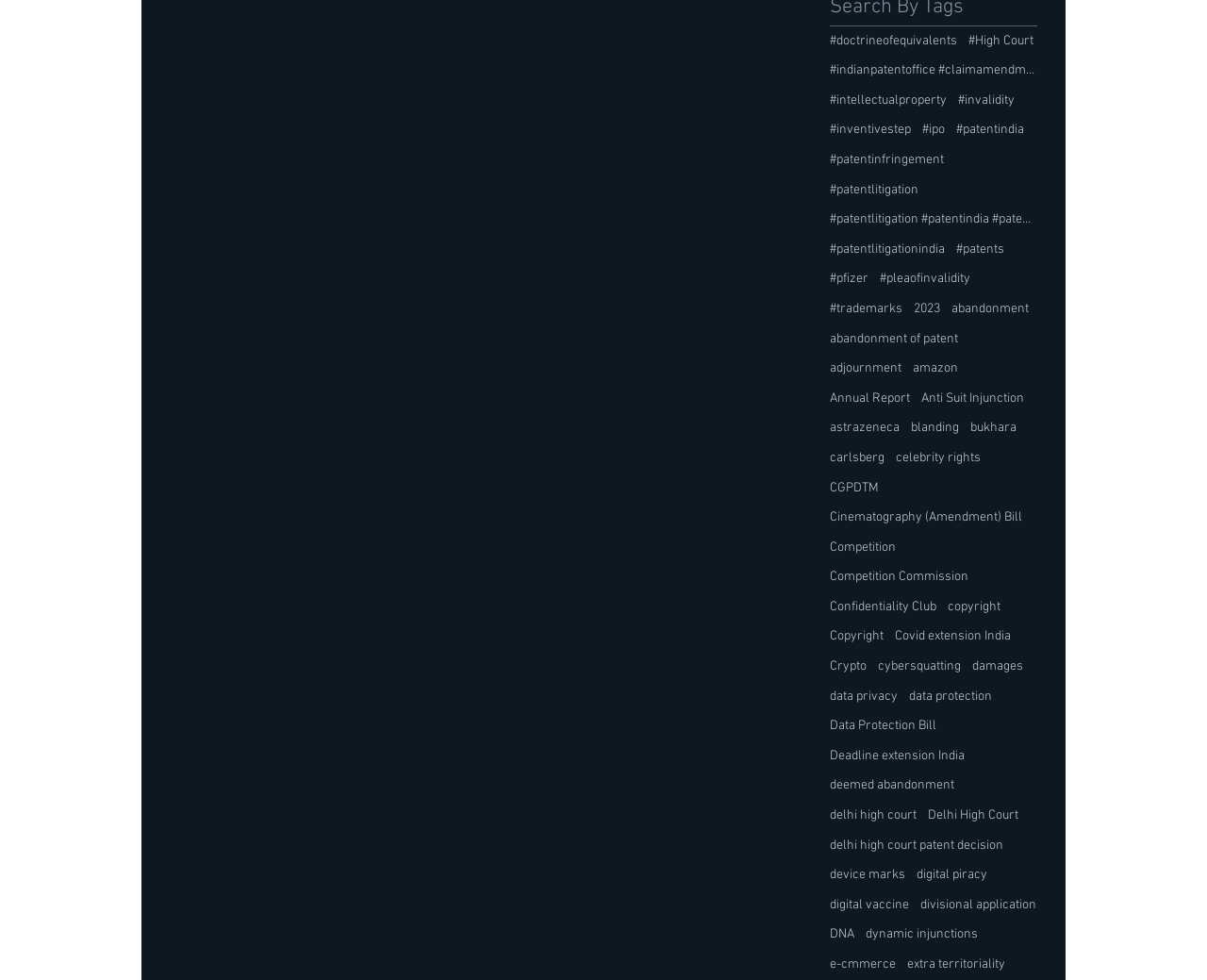Identify the bounding box coordinates for the element you need to click to achieve the following task: "Read about the Annual Report". Provide the bounding box coordinates as four float numbers between 0 and 1, in the form [left, top, right, bottom].

[0.688, 0.397, 0.754, 0.416]